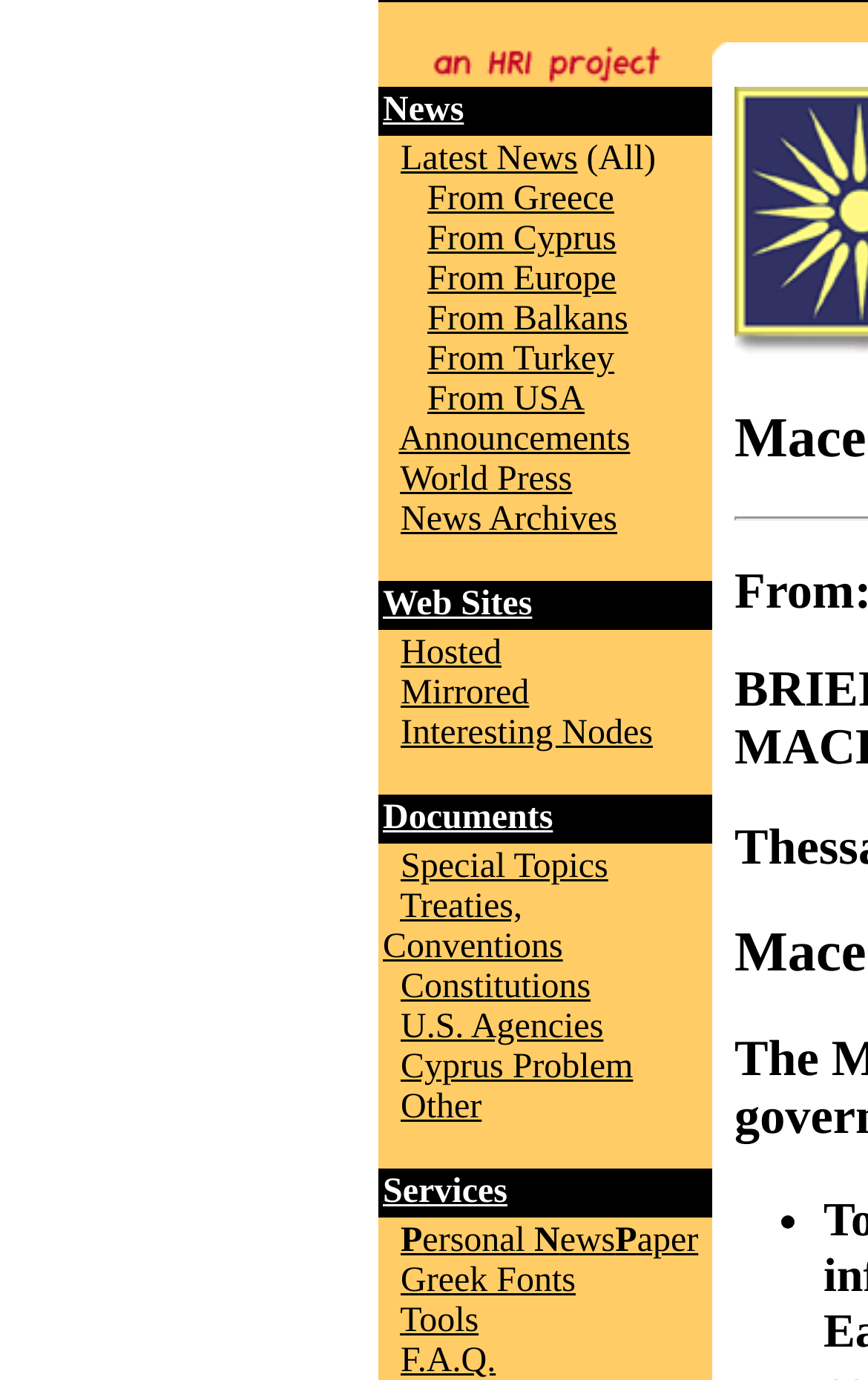Find the bounding box coordinates for the HTML element described as: "Mirrored". The coordinates should consist of four float values between 0 and 1, i.e., [left, top, right, bottom].

[0.462, 0.144, 0.61, 0.171]